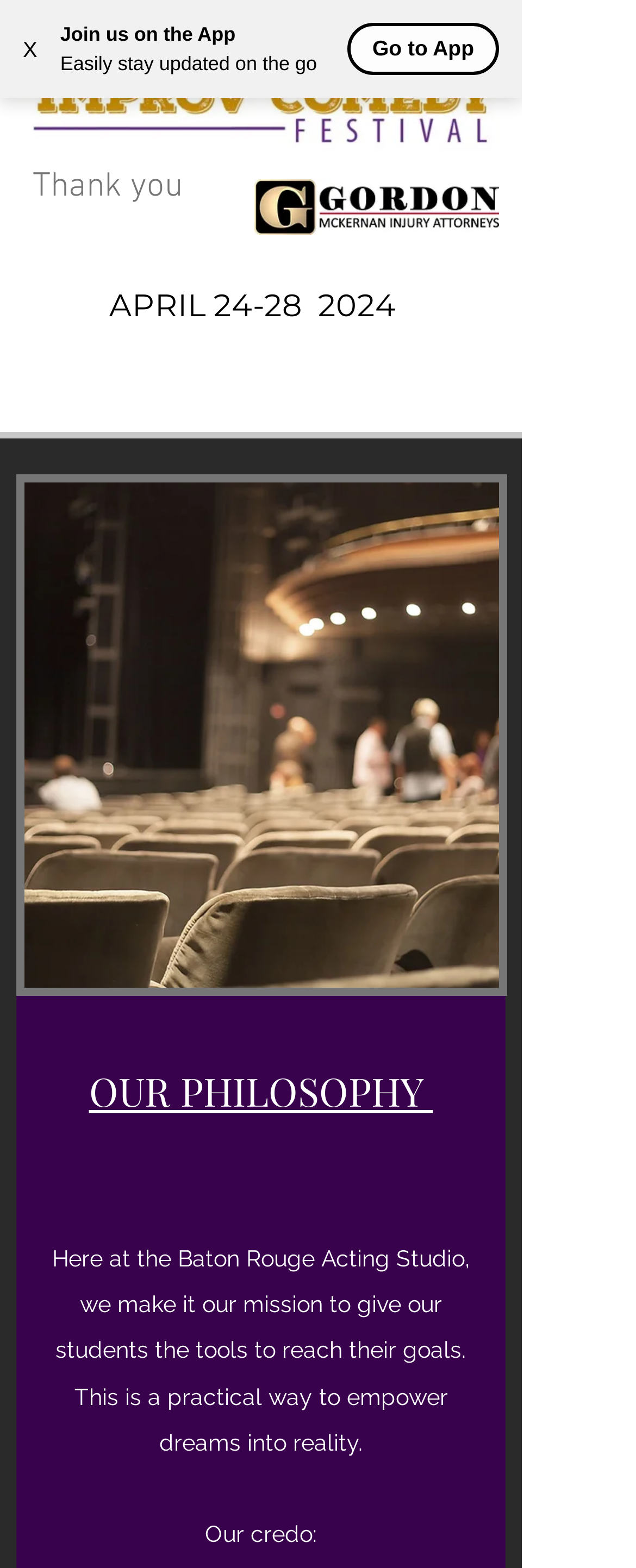What is the credo of the Baton Rouge Acting Studio?
Based on the image, answer the question in a detailed manner.

I found a StaticText element with the text 'Our credo:' which has a bounding box coordinate of [0.322, 0.97, 0.499, 0.987]. However, the credo itself is not specified on the webpage.